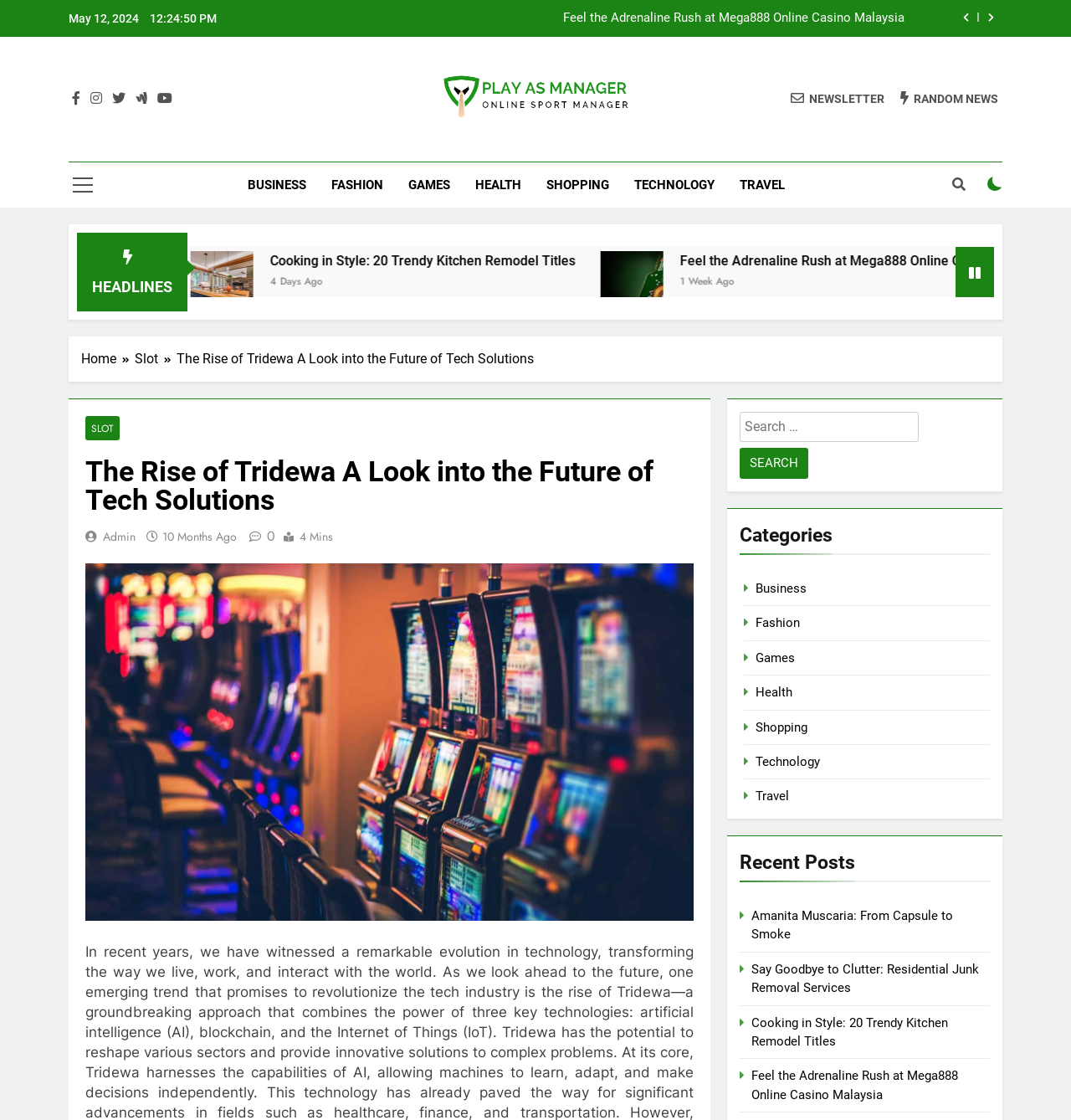What is the time of the latest article?
Answer the question with as much detail as you can, using the image as a reference.

I found the time of the latest article by looking at the top of the webpage, where it says '12:24:51 PM' in a static text element.